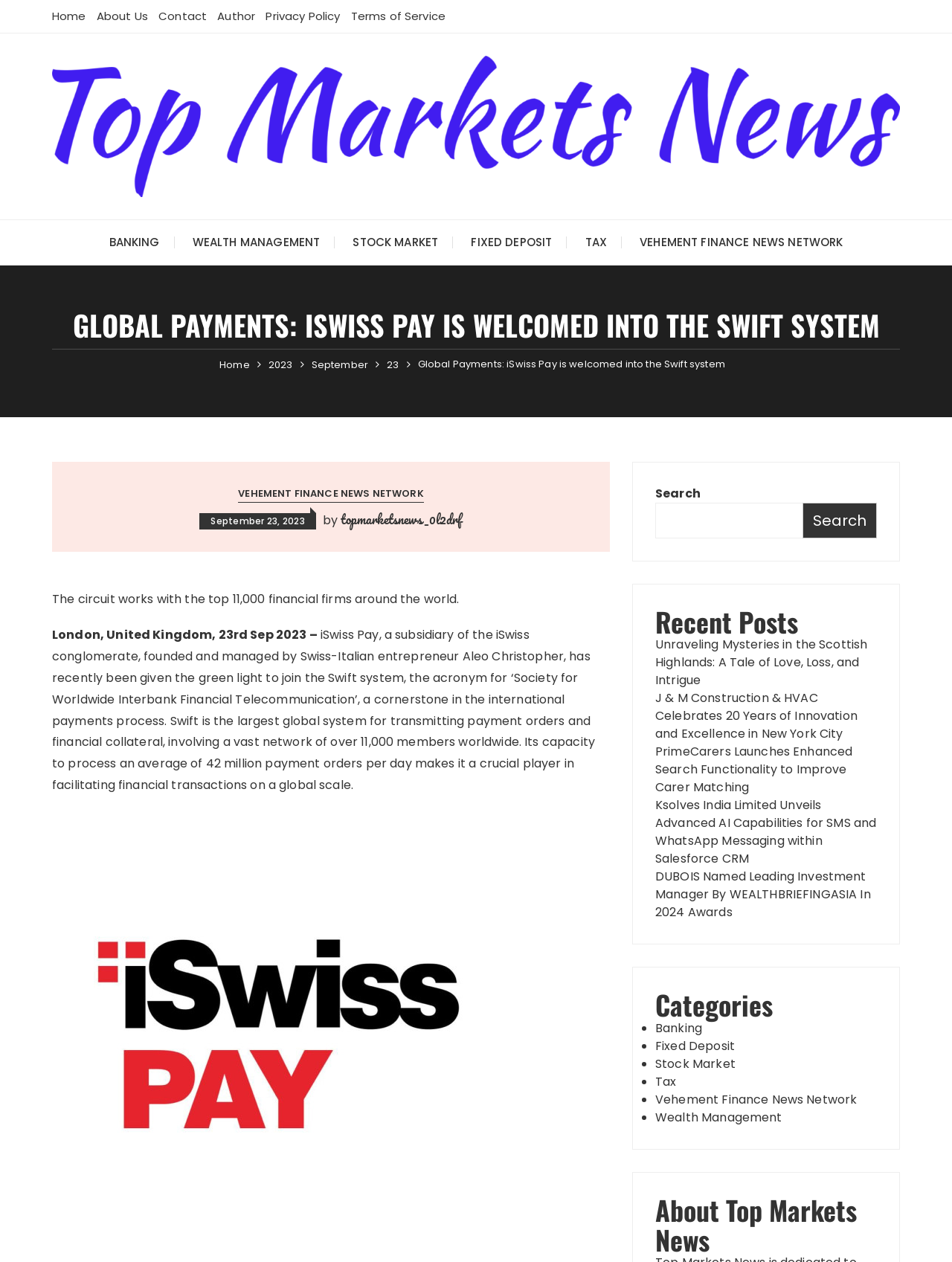Please specify the bounding box coordinates of the clickable region necessary for completing the following instruction: "Search for something". The coordinates must consist of four float numbers between 0 and 1, i.e., [left, top, right, bottom].

[0.688, 0.384, 0.921, 0.427]